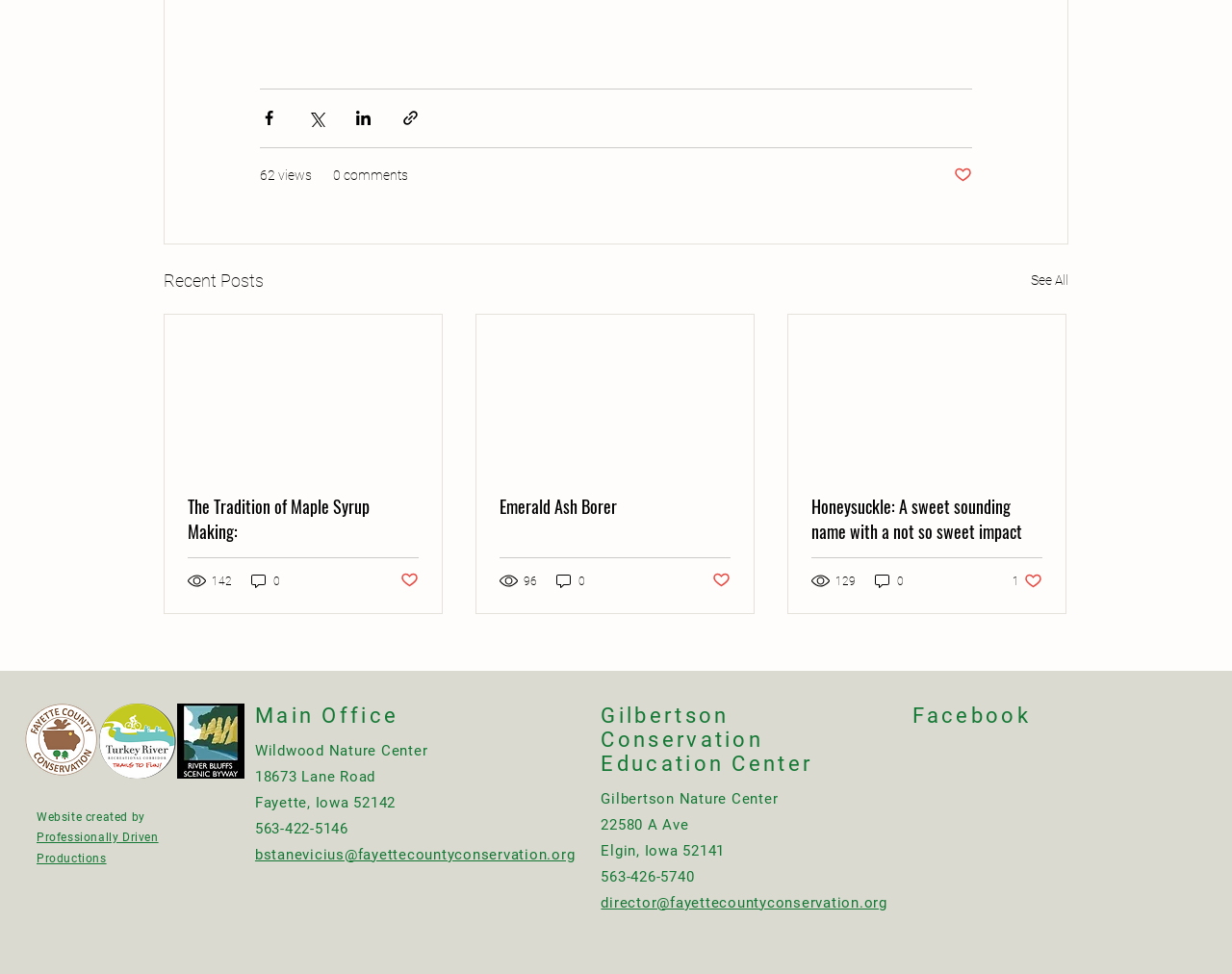Using the element description provided, determine the bounding box coordinates in the format (top-left x, top-left y, bottom-right x, bottom-right y). Ensure that all values are floating point numbers between 0 and 1. Element description: aria-label="YouTube"

[0.779, 0.94, 0.809, 0.979]